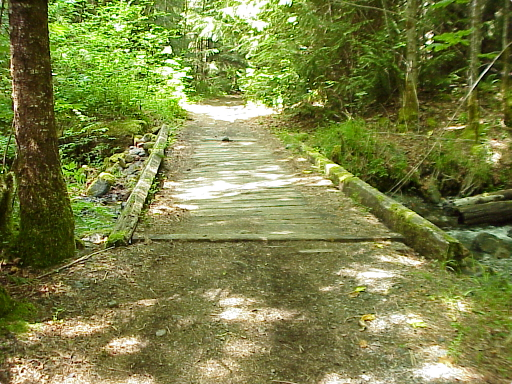Give an in-depth description of what is happening in the image.

The image captures a serene and natural pathway, likely part of the Log Train Trail, nestled among lush greenery. A wooden bridge spans a gentle stream, allowing walkers to cross over while enjoying the peaceful sounds of flowing water. The trail appears well-maintained, with a surface composed of packed earth and gravel, bordered by vibrant foliage. Sunlight filters through the trees, creating dappled patterns on the ground, enhancing the tranquil atmosphere of this picturesque outdoor setting. This scene invites visitors to explore the beauty of nature while offering a glimpse of the recreational opportunities available along the trail.